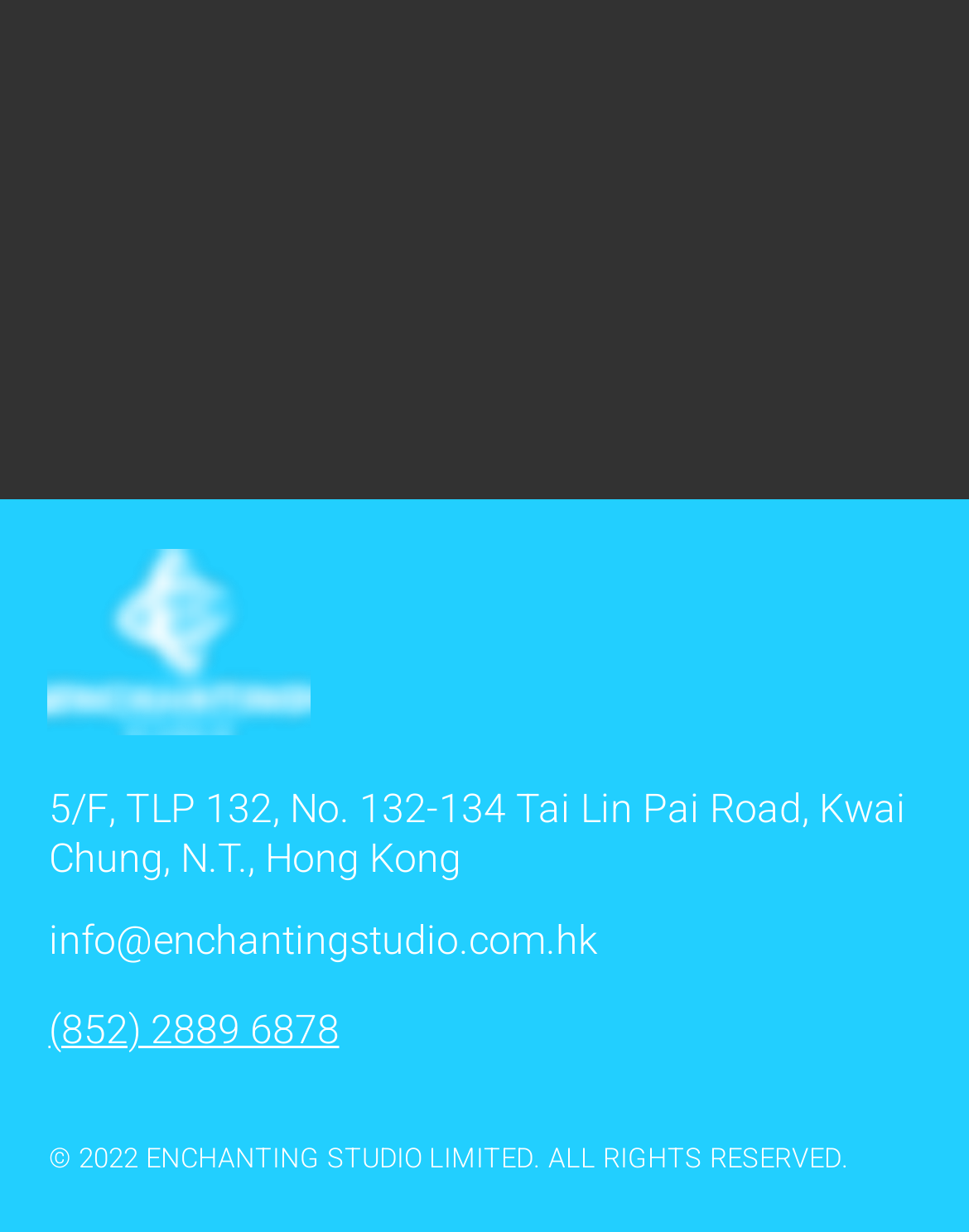Please use the details from the image to answer the following question comprehensively:
What is the company's phone number?

I found the phone number by examining the links in the layout table, specifically the one with the text '(852) 2889 6878'.